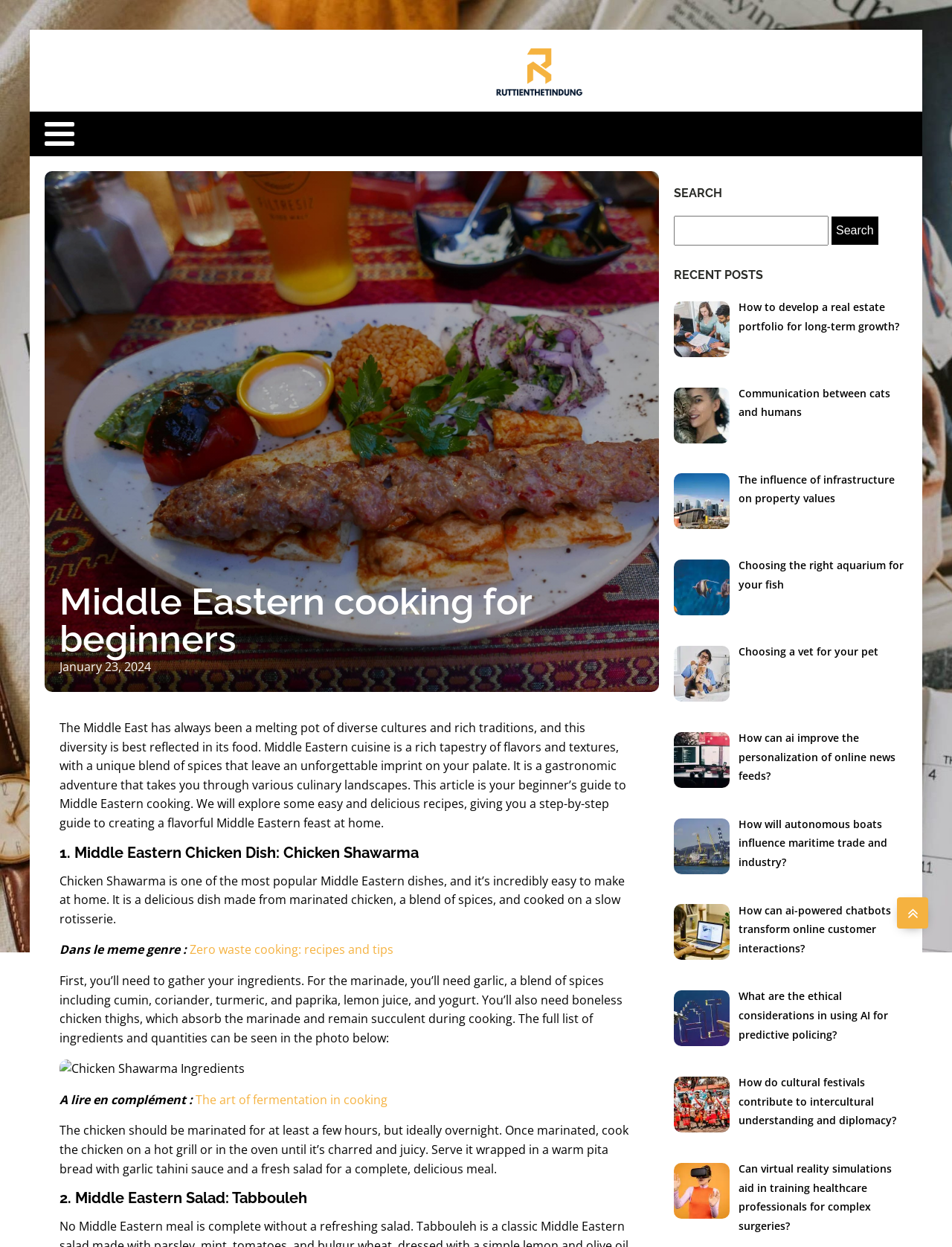Please find and report the bounding box coordinates of the element to click in order to perform the following action: "Read the article about Middle Eastern cooking for beginners". The coordinates should be expressed as four float numbers between 0 and 1, in the format [left, top, right, bottom].

[0.062, 0.468, 0.677, 0.528]